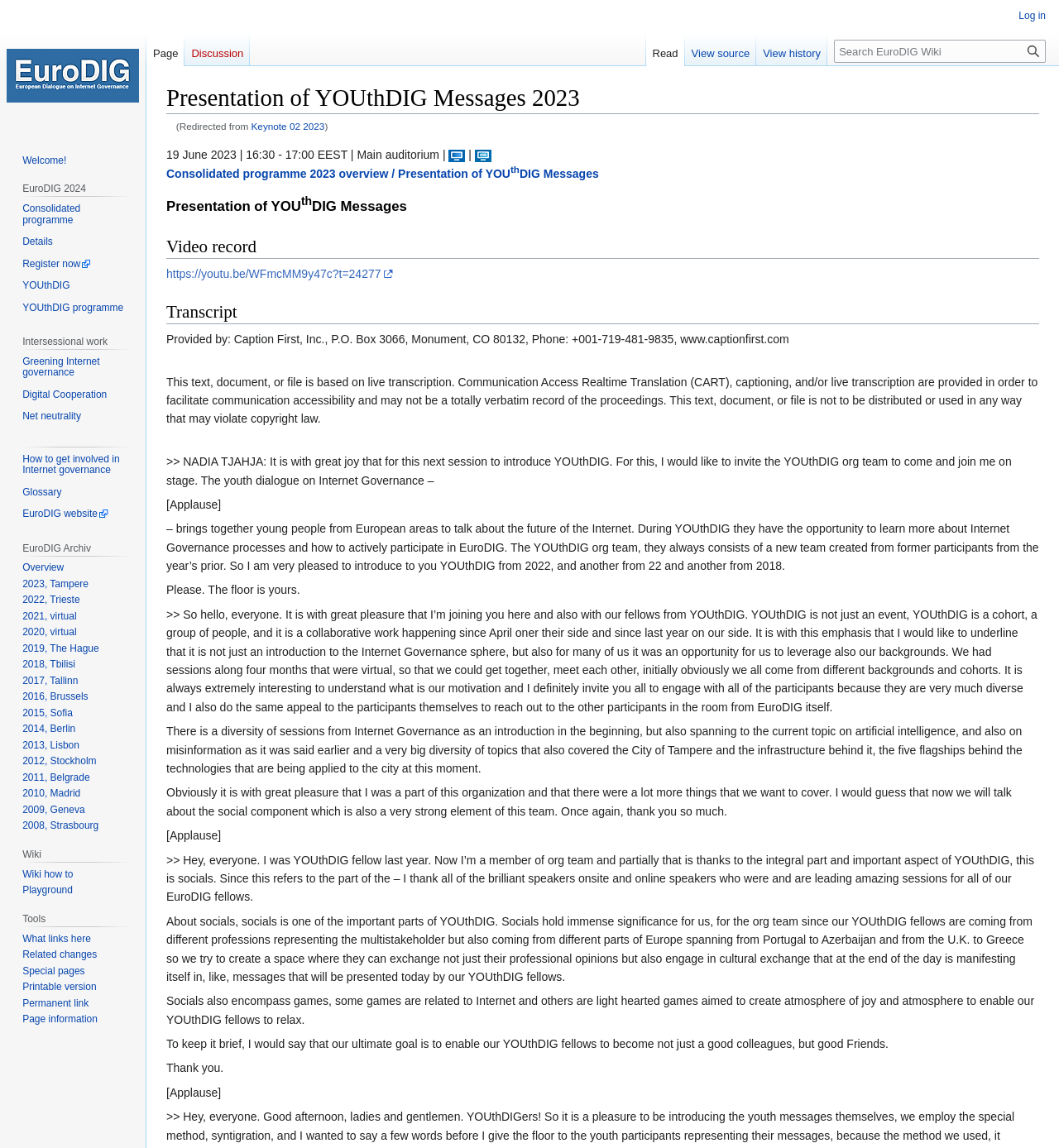What is the topic of the session?
Kindly give a detailed and elaborate answer to the question.

I found the topic of the session by looking at the heading 'Presentation of YOUthDIG Messages 2023' which is located at the top of the webpage, indicating the topic of the session.